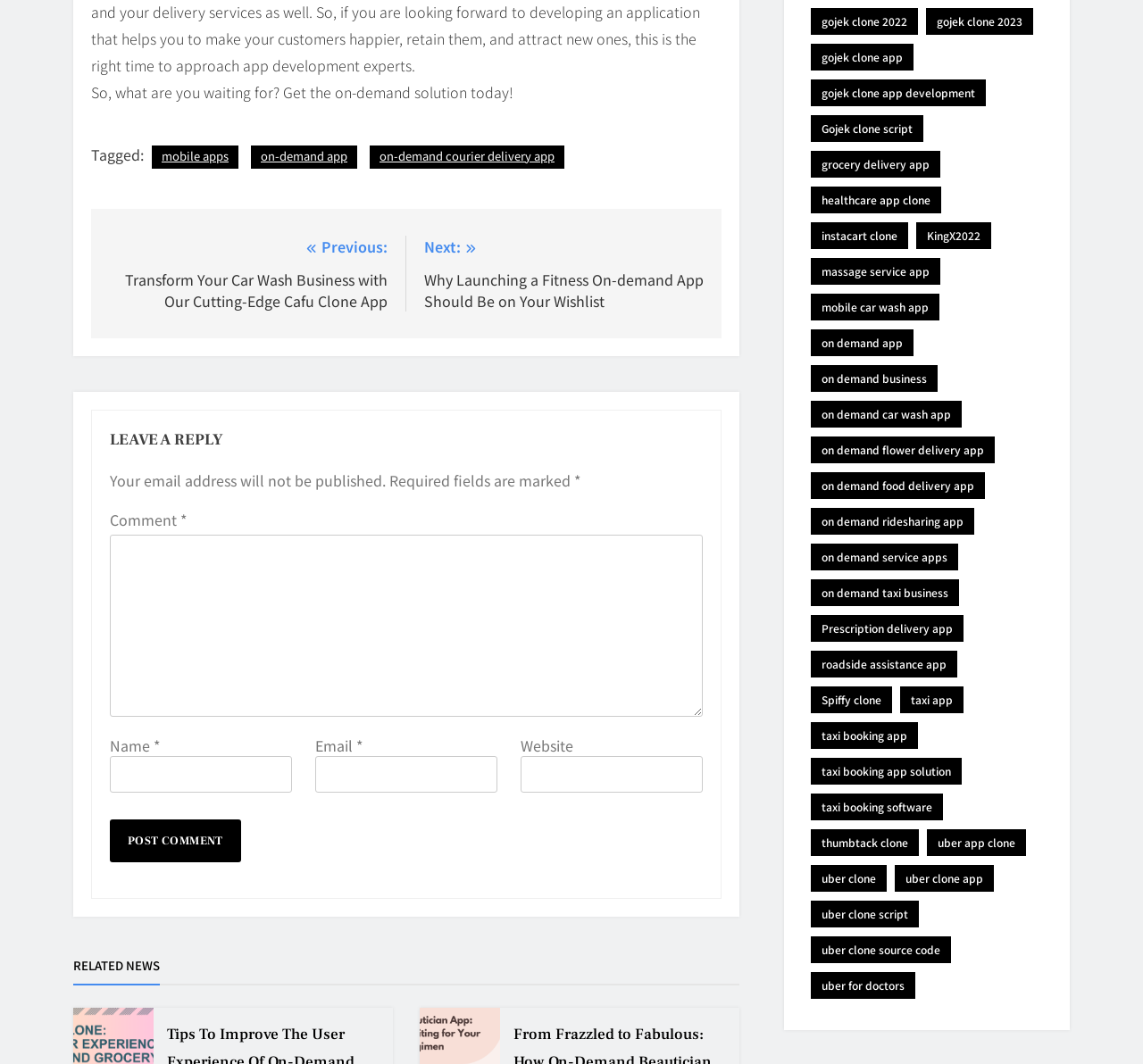What is the text of the button in the comment section?
Provide a concise answer using a single word or phrase based on the image.

Post Comment